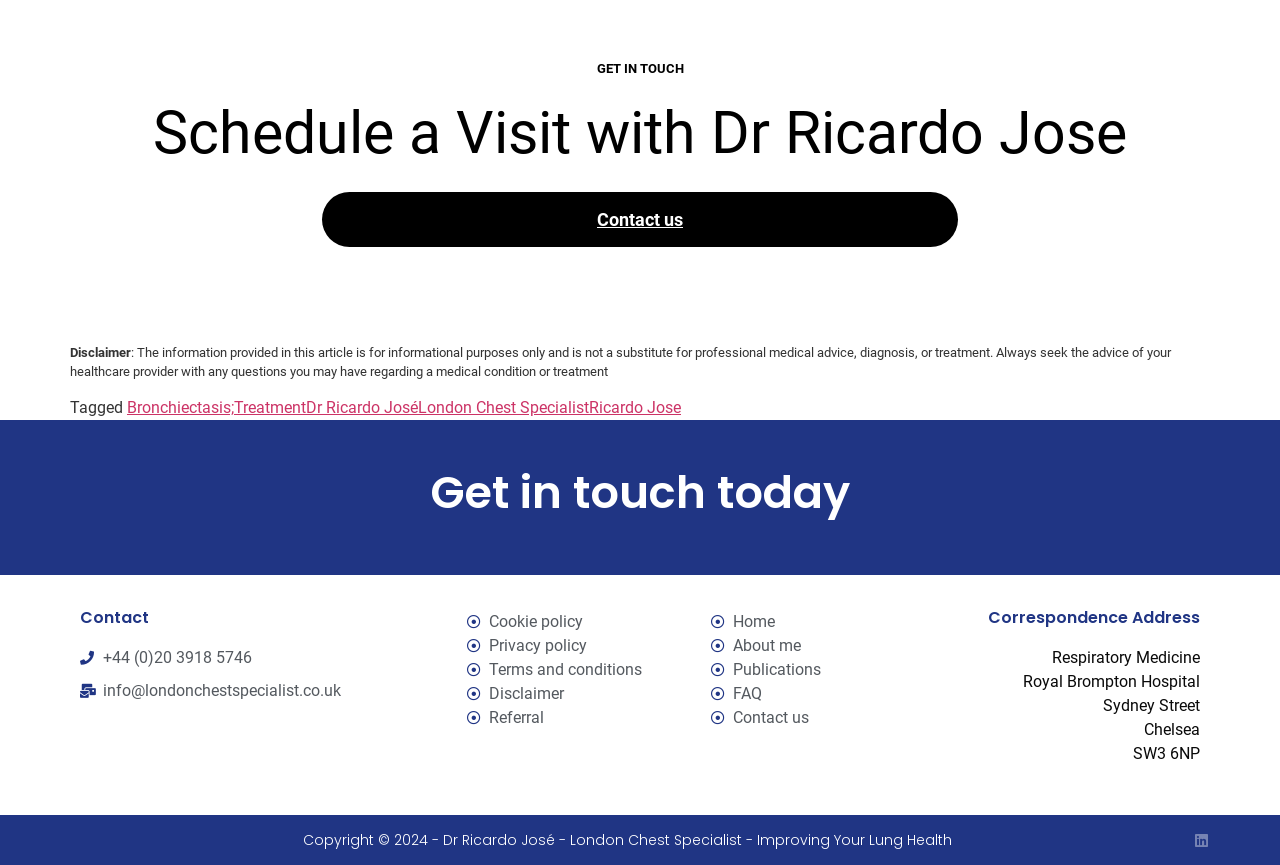What is the hospital where the doctor practices?
Provide a thorough and detailed answer to the question.

The hospital name is mentioned in the static text 'Royal Brompton Hospital' which is part of the correspondence address.